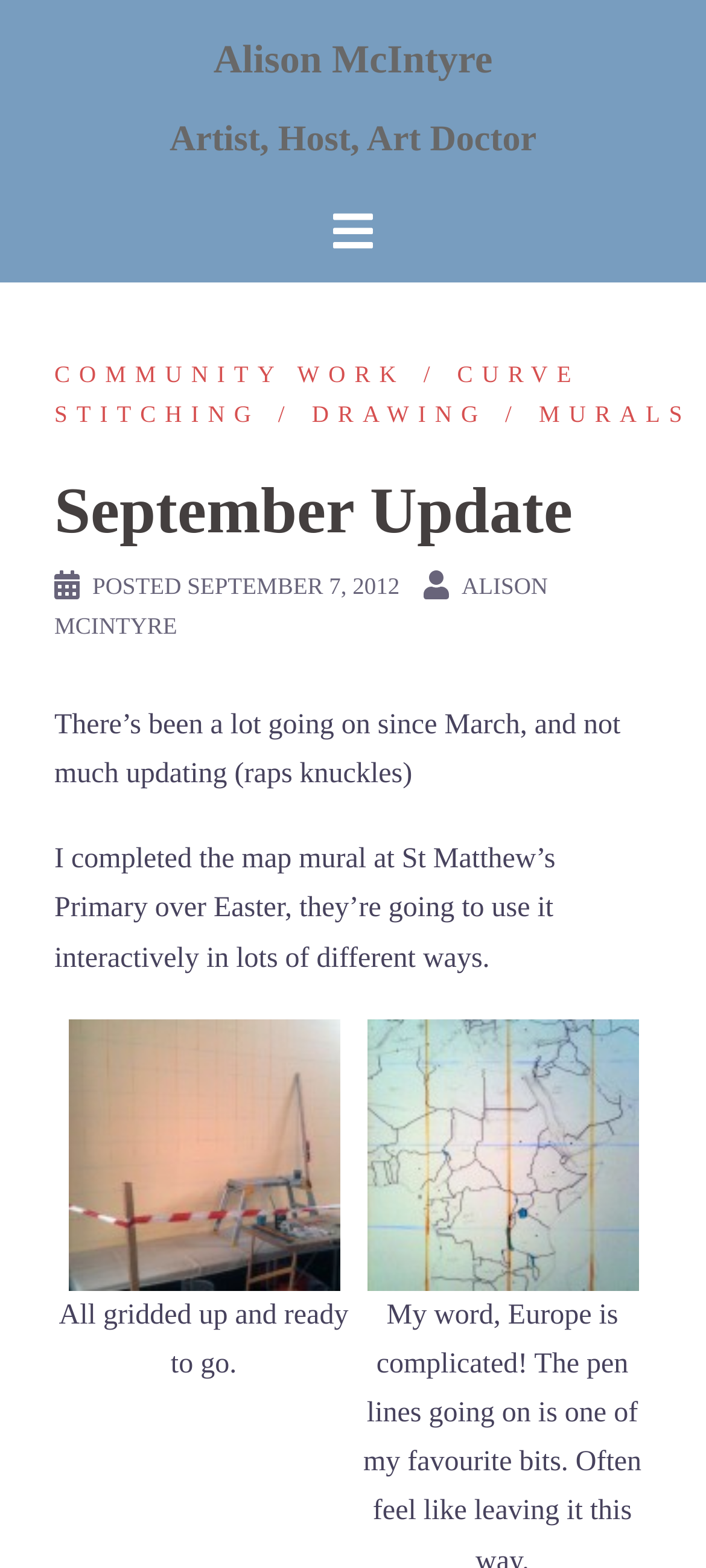Determine the bounding box coordinates of the UI element that matches the following description: "Drawing". The coordinates should be four float numbers between 0 and 1 in the format [left, top, right, bottom].

[0.368, 0.256, 0.69, 0.273]